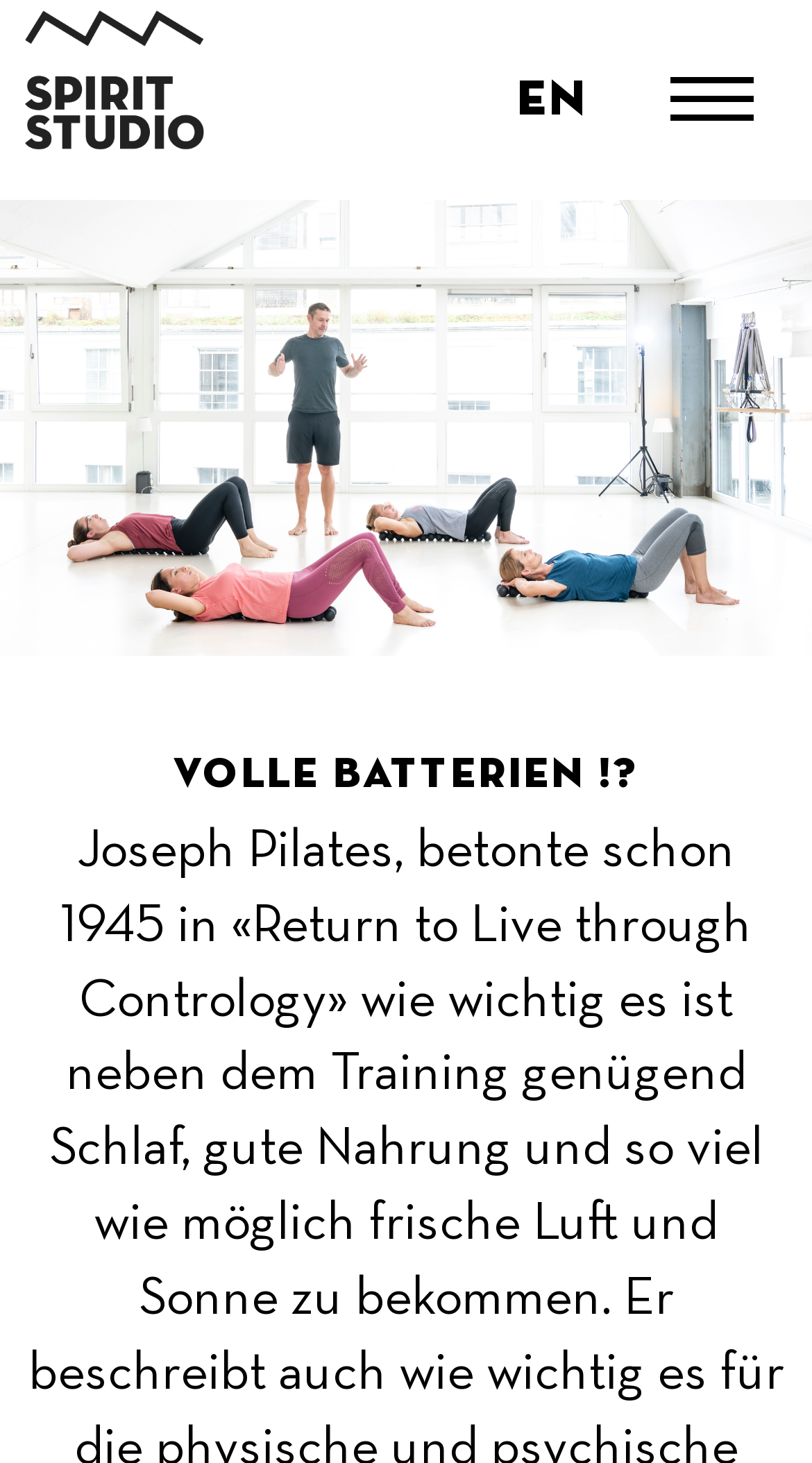Please extract and provide the main headline of the webpage.

Volle Batterien !?